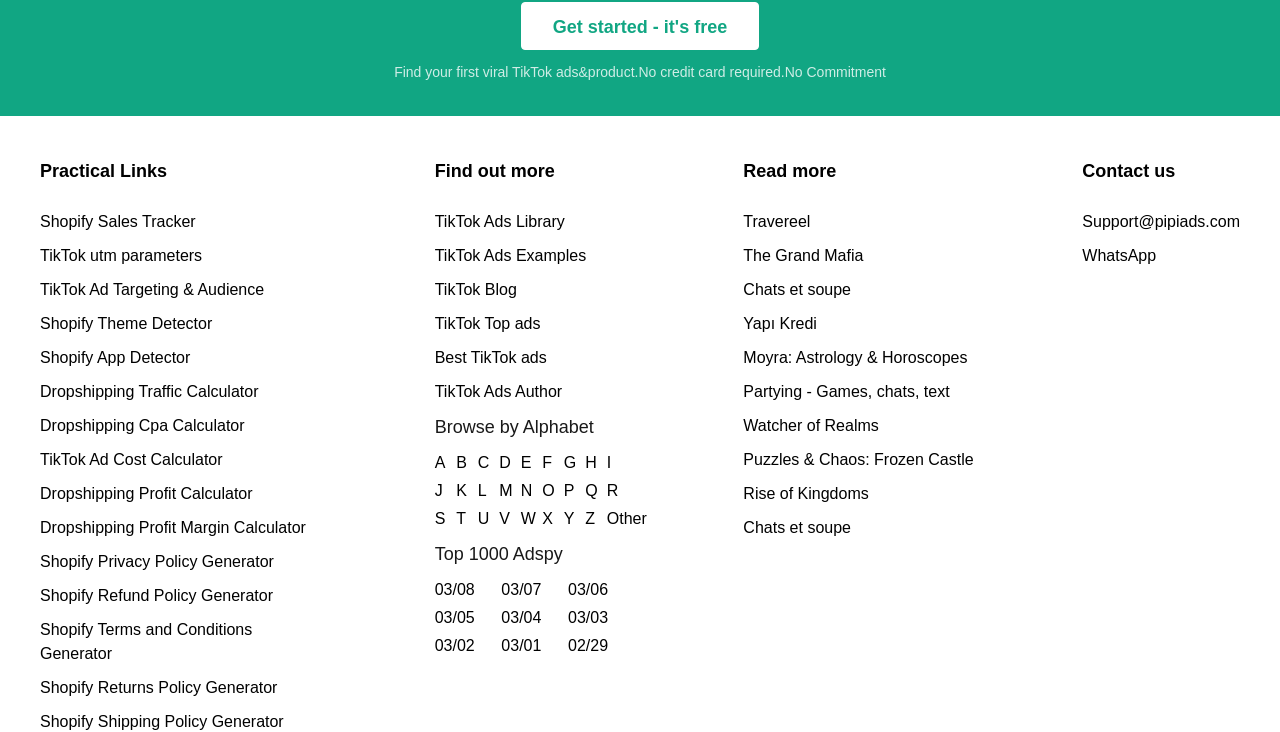Identify the bounding box for the UI element described as: "Accessibility". Ensure the coordinates are four float numbers between 0 and 1, formatted as [left, top, right, bottom].

None